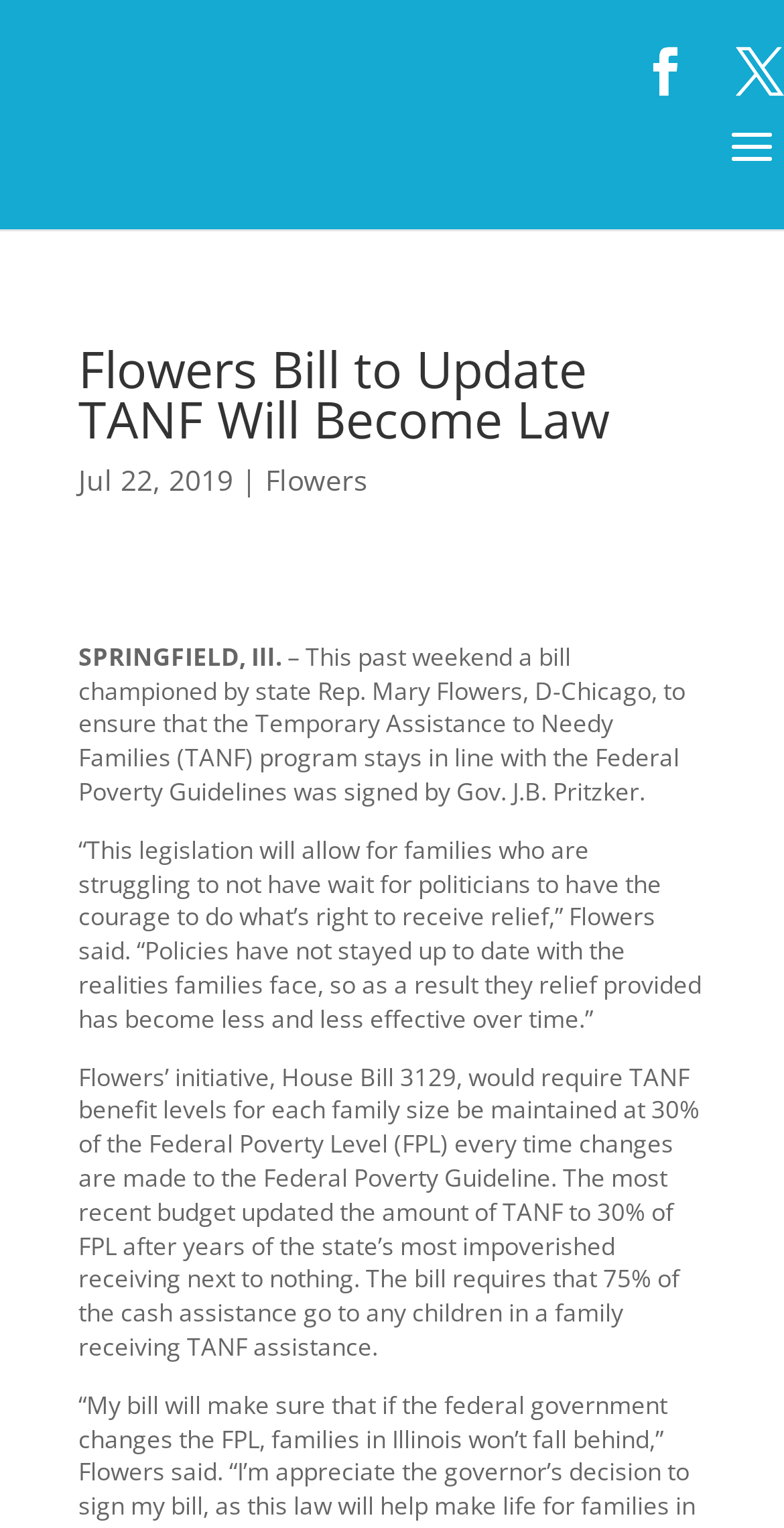What percentage of cash assistance goes to children in a family receiving TANF?
Provide a comprehensive and detailed answer to the question.

The question asks about the percentage of cash assistance that goes to children in a family receiving TANF. By reading the webpage, we can find the answer in the sentence 'The bill requires that 75% of the cash assistance go to any children in a family receiving TANF assistance.'